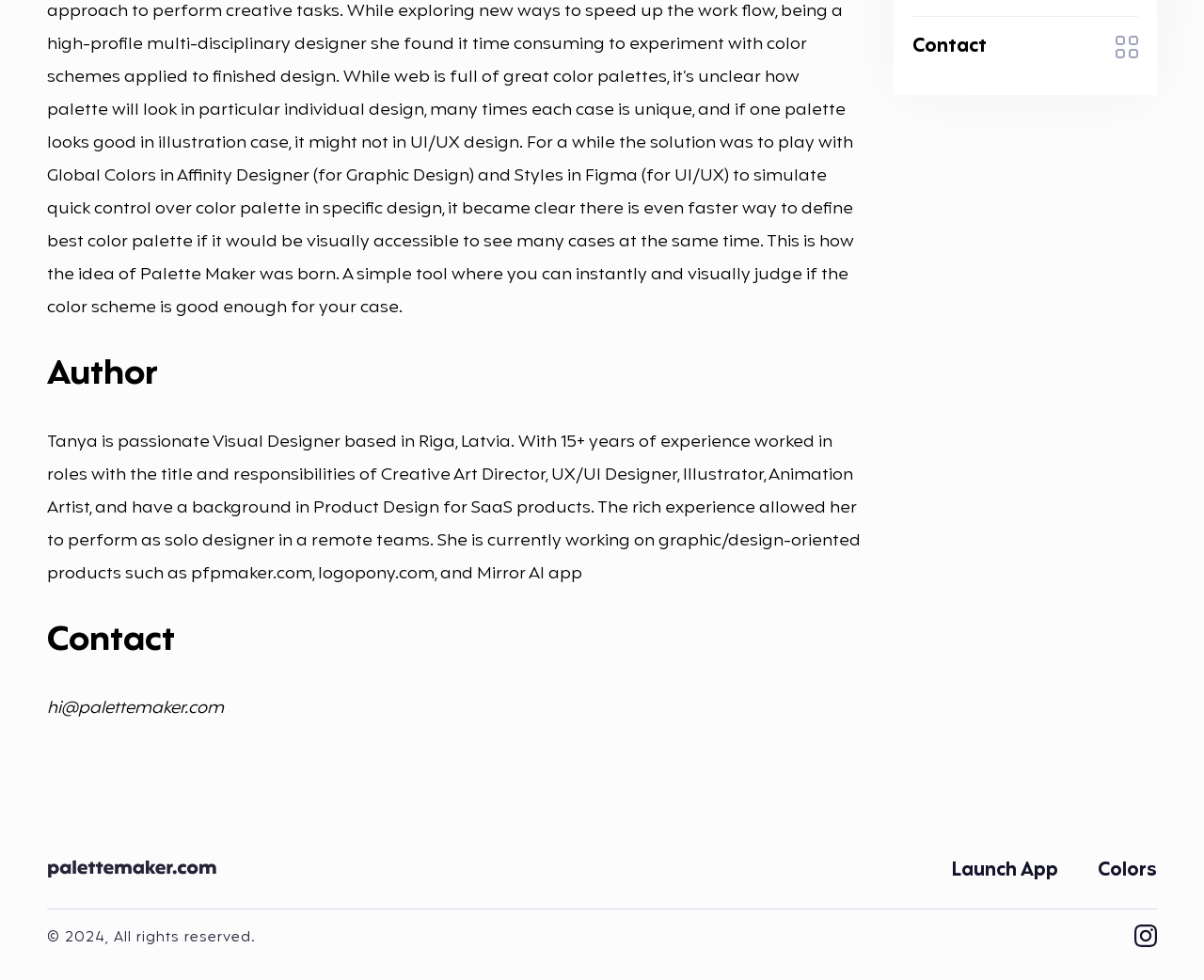Using the webpage screenshot and the element description Launch App, determine the bounding box coordinates. Specify the coordinates in the format (top-left x, top-left y, bottom-right x, bottom-right y) with values ranging from 0 to 1.

[0.791, 0.873, 0.879, 0.903]